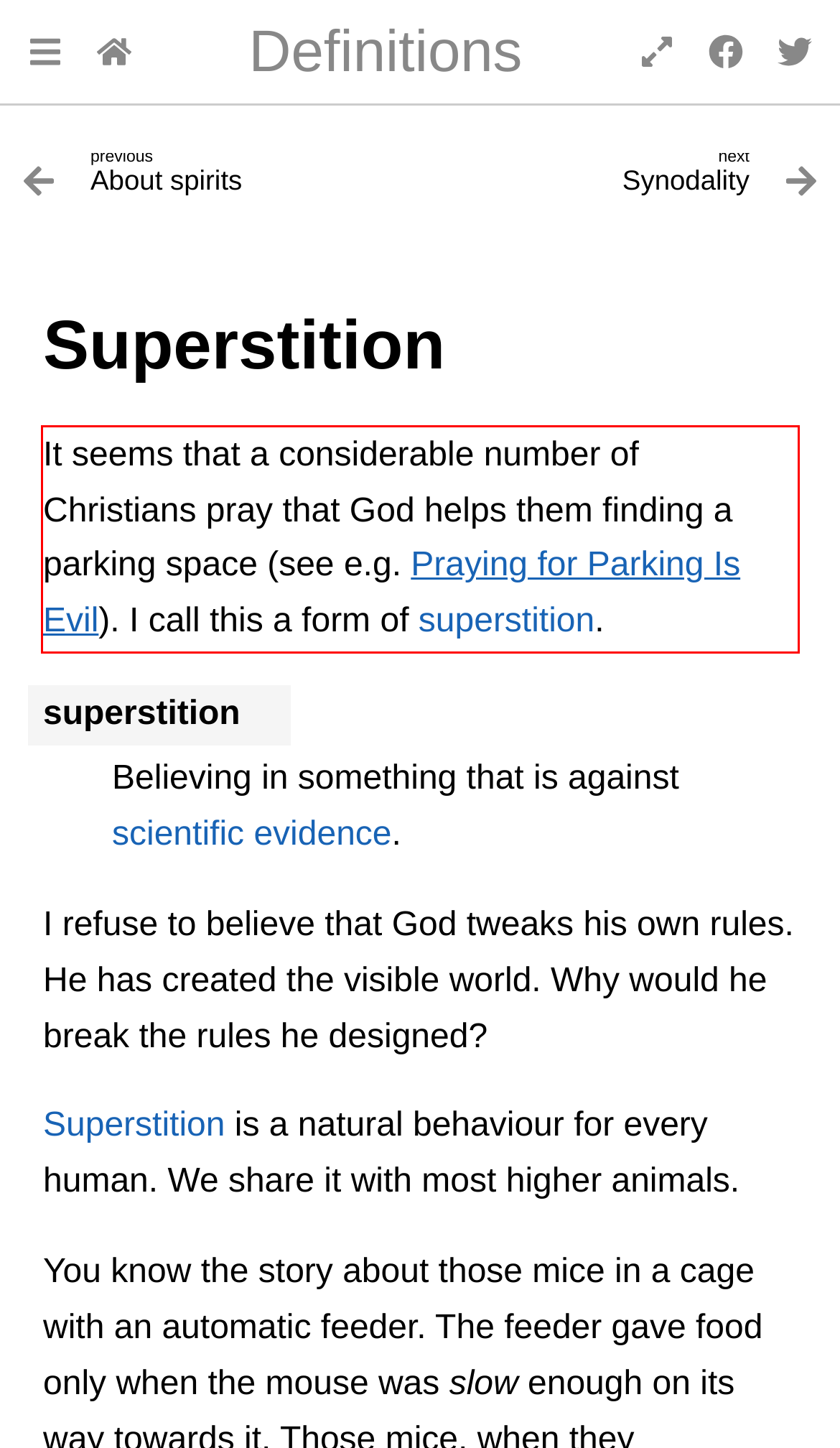Please look at the webpage screenshot and extract the text enclosed by the red bounding box.

It seems that a considerable number of Christians pray that God helps them finding a parking space (see e.g. Praying for Parking Is Evil). I call this a form of superstition.